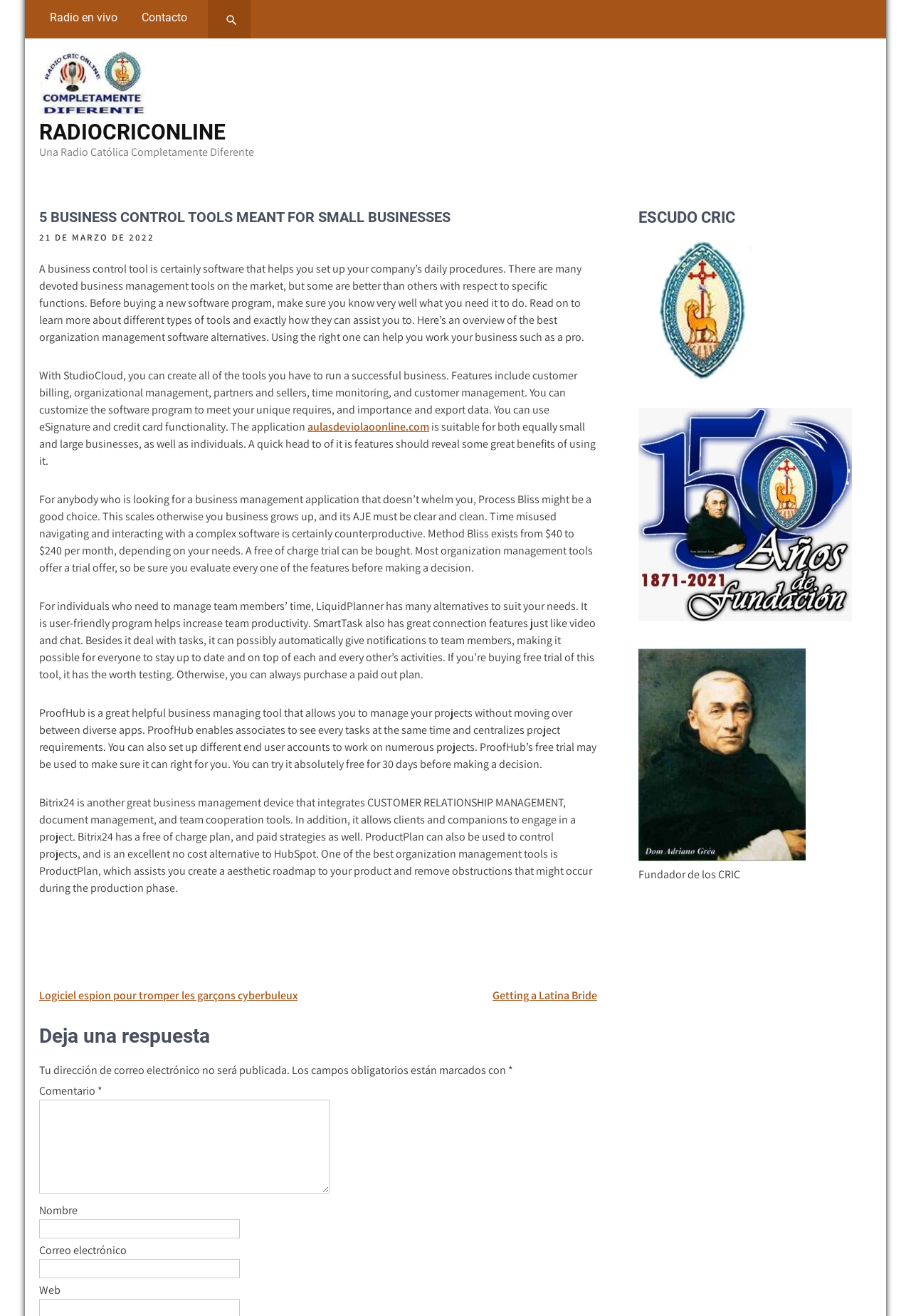Please determine the bounding box coordinates of the element to click on in order to accomplish the following task: "Visit Radiocriconline homepage". Ensure the coordinates are four float numbers ranging from 0 to 1, i.e., [left, top, right, bottom].

[0.043, 0.079, 0.16, 0.09]